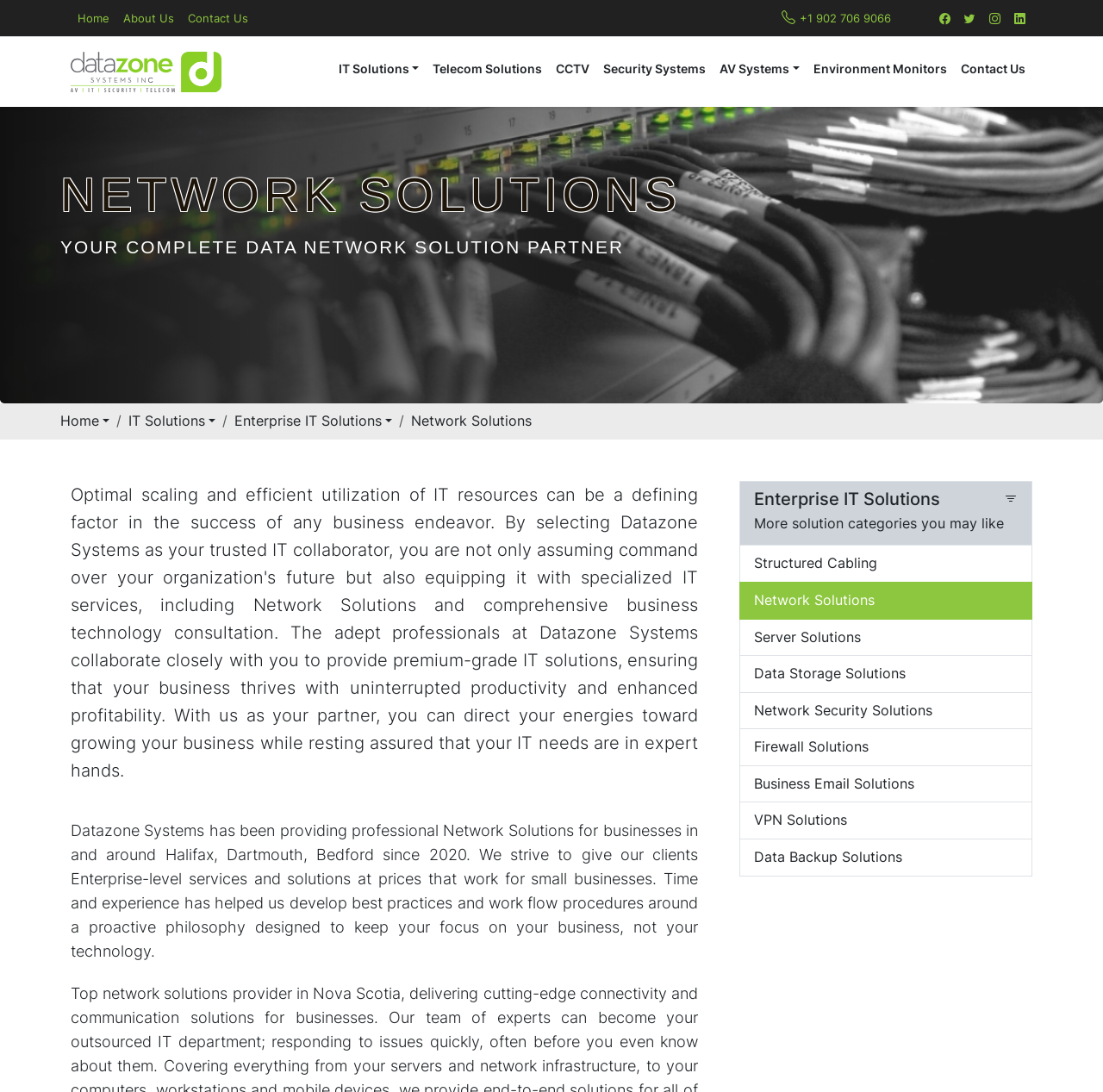Please reply to the following question using a single word or phrase: 
What is the phone number of the company?

+1 902 706 9066